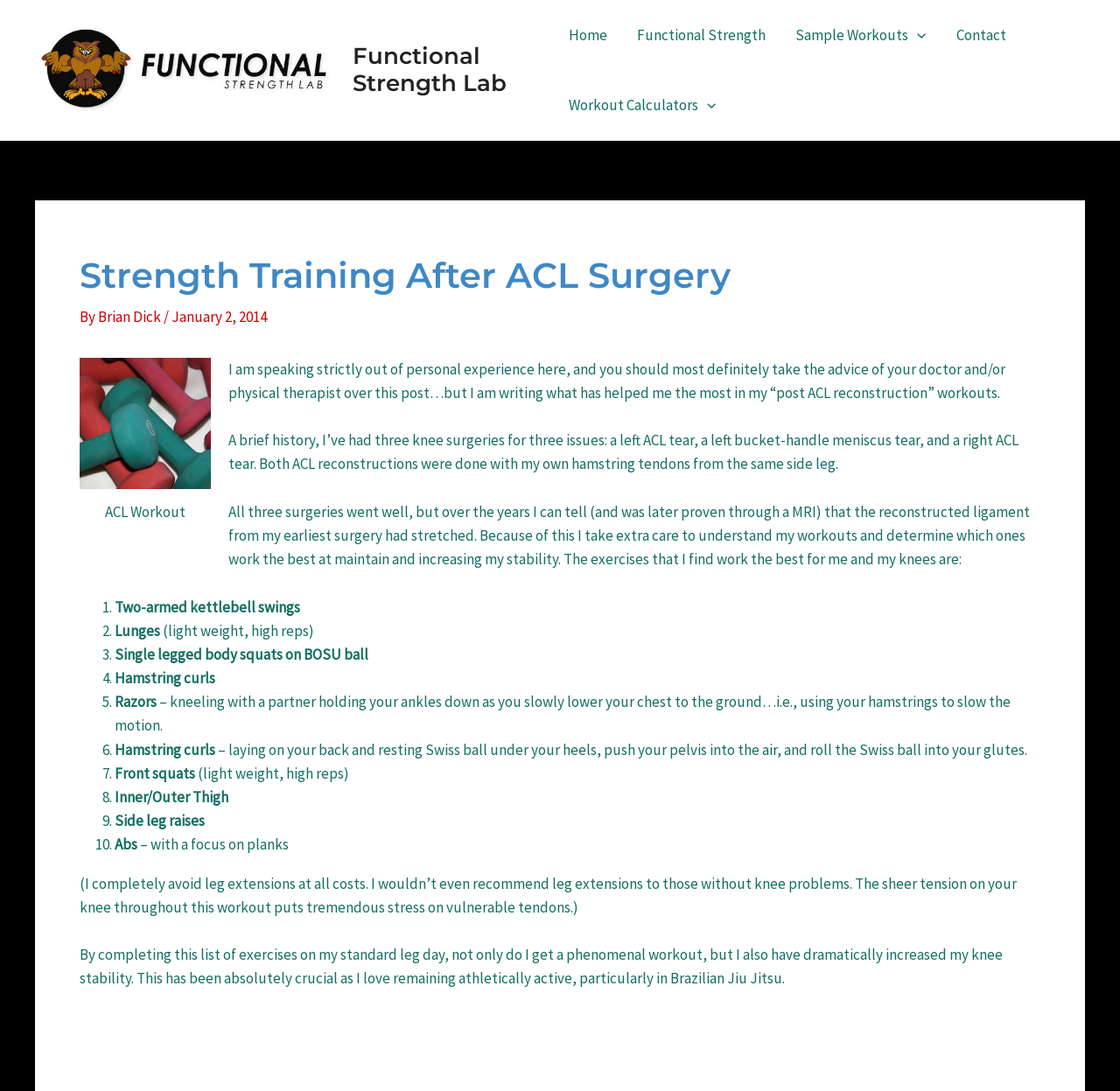How many exercises are mentioned for knee stability?
Can you provide a detailed and comprehensive answer to the question?

The text lists 10 exercises that the author finds helpful for knee stability, which are numbered from 1 to 10 and include exercises such as two-armed kettlebell swings, lunges, and front squats.